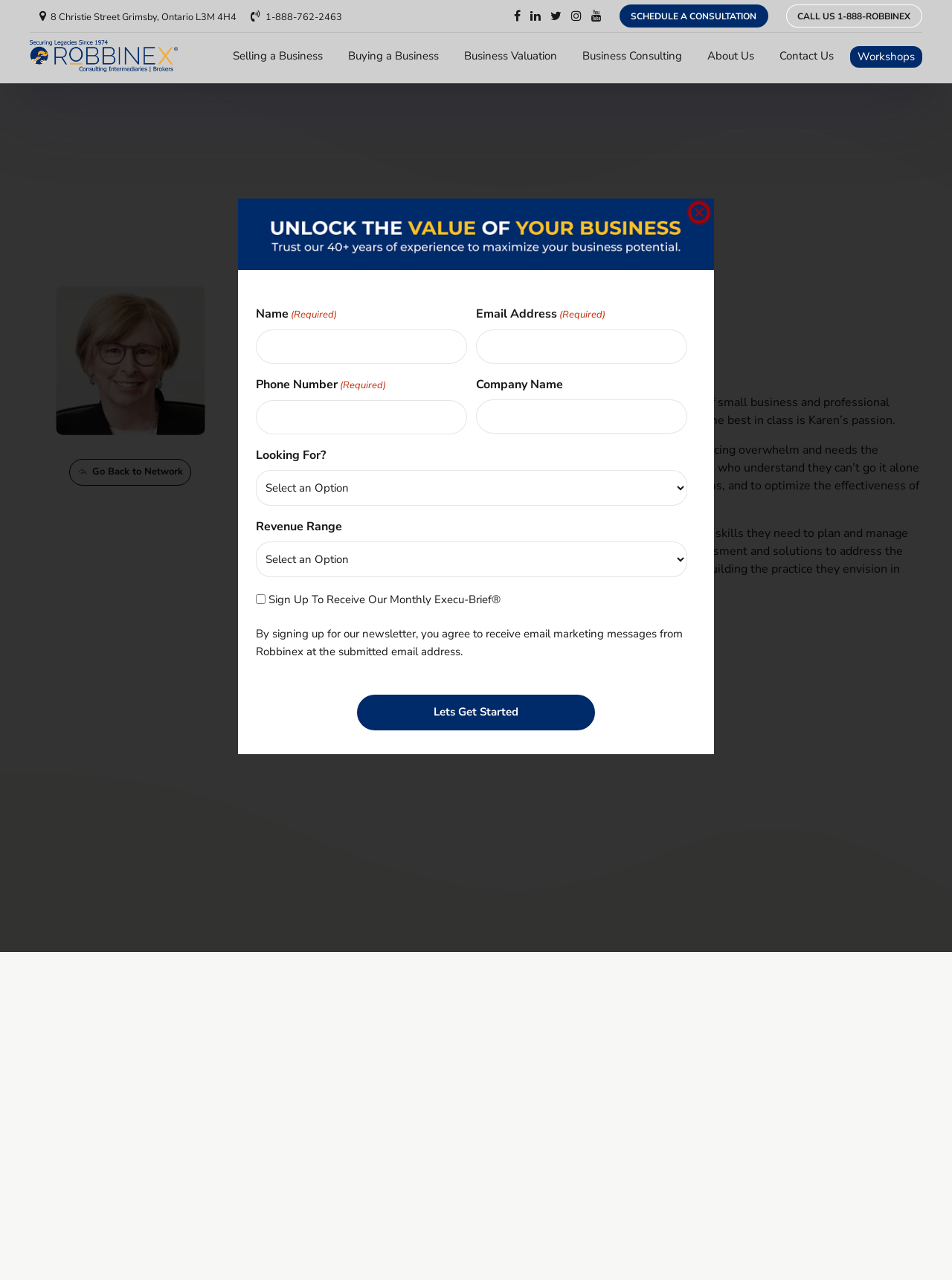Specify the bounding box coordinates of the element's region that should be clicked to achieve the following instruction: "Follow Karen on Linkedin". The bounding box coordinates consist of four float numbers between 0 and 1, in the format [left, top, right, bottom].

[0.273, 0.53, 0.416, 0.548]